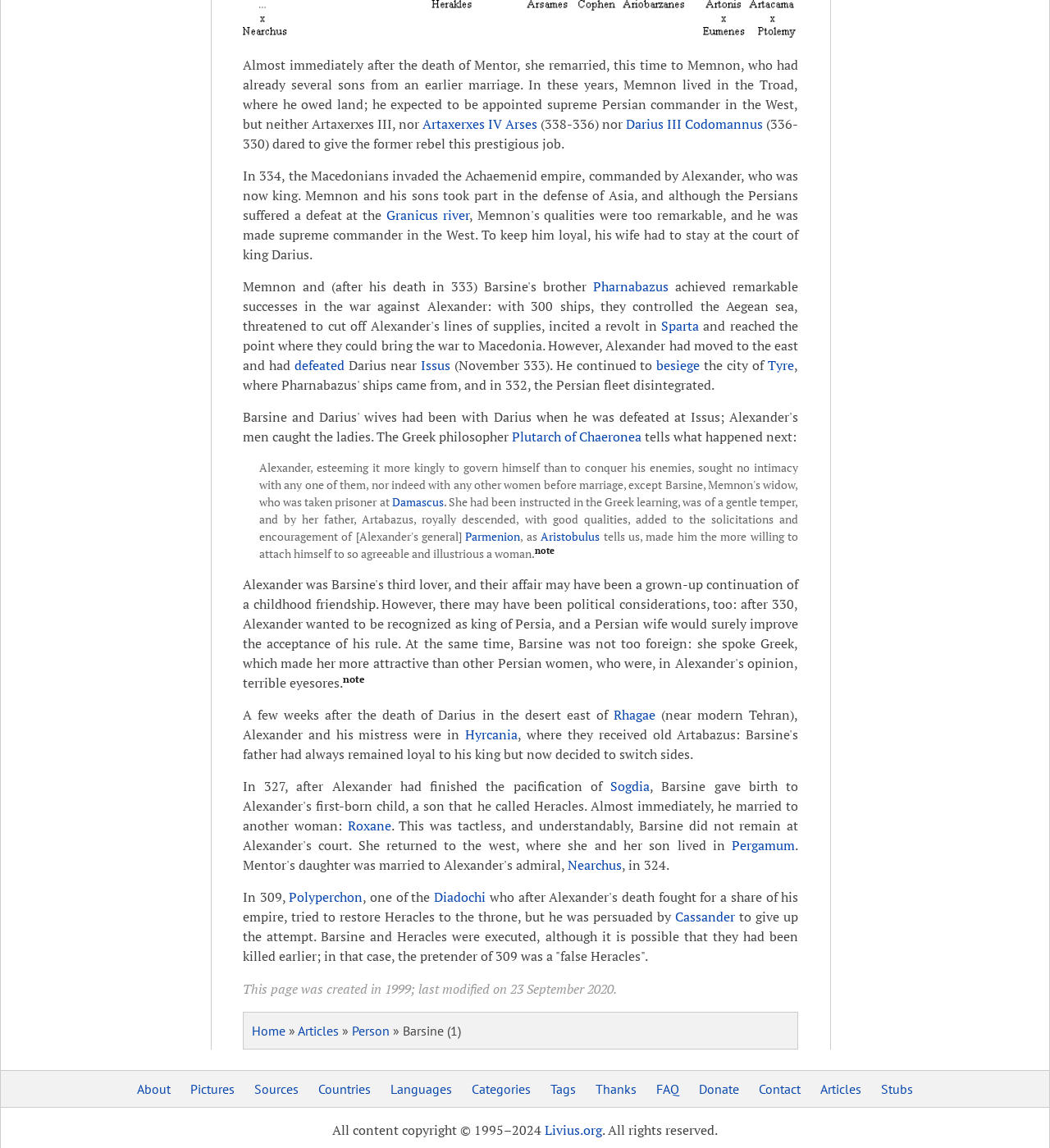What was the name of the city that Alexander besieged?
Based on the image, provide your answer in one word or phrase.

Tyre